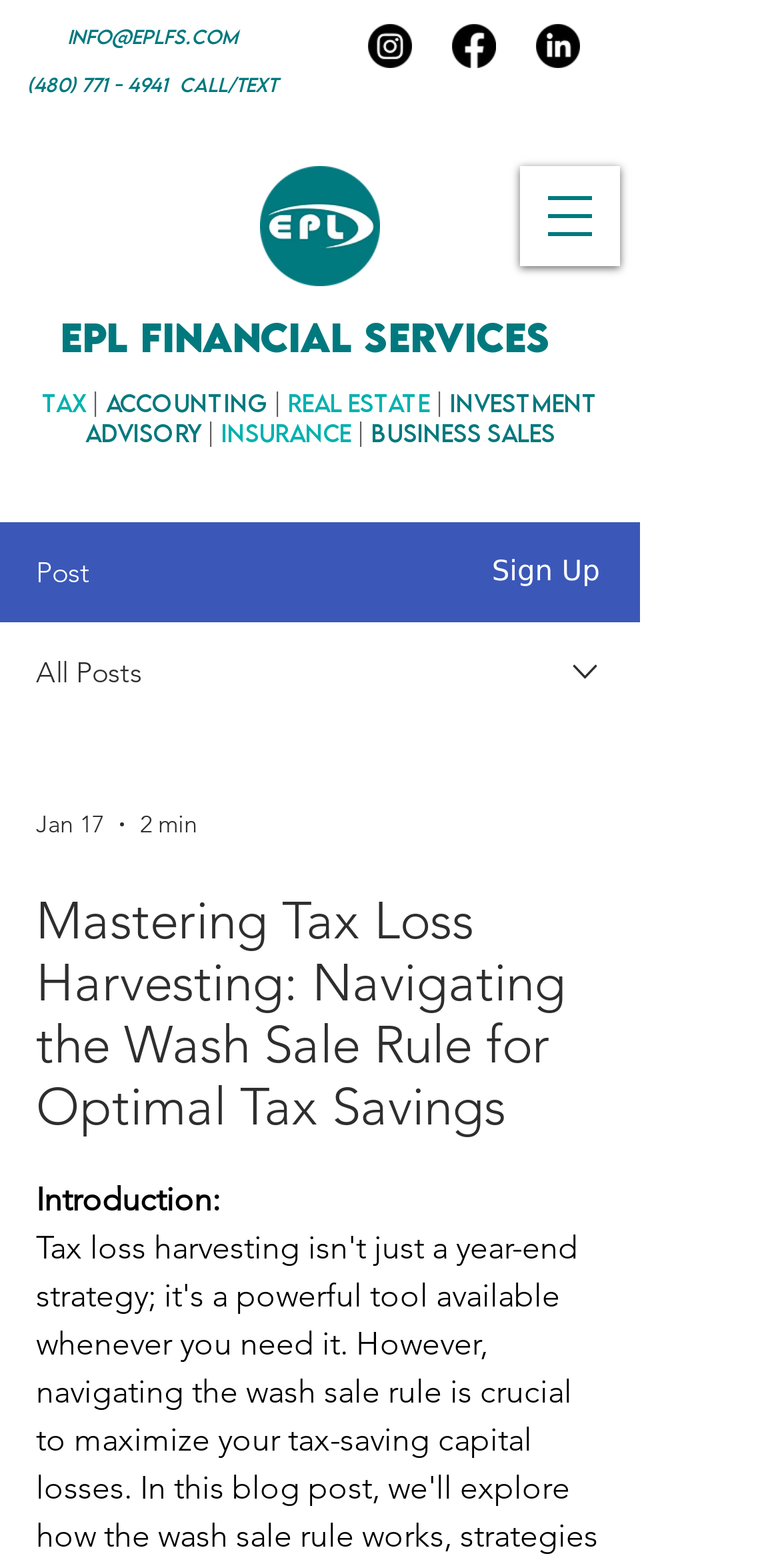Produce a meticulous description of the webpage.

The webpage appears to be a financial services website, specifically focused on tax loss harvesting and related financial strategies. At the top of the page, there is a heading that reads "EPL Financial SERVICES" with a link to the same name. Below this, there is a button to open a navigation menu.

To the left of the navigation button, there is a link to "epl financial services consultant" accompanied by an image. Above this, there is a heading that lists various financial services offered, including tax, accounting, real estate, investment advisory, insurance, and business sales. Each of these services is a clickable link.

On the top-right side of the page, there is a social bar with links to Instagram, Facebook, and LinkedIn, each accompanied by an image. Below this, there is a heading with contact information, including an email address and phone number.

The main content of the page appears to be an article titled "Mastering Tax Loss Harvesting: Navigating the Wash Sale Rule for Optimal Tax Savings". The article has an introduction section, and there are several other sections or posts listed below, including "Post", "Sign Up", "All Posts", and a combobox with a date and time selection option. There is also an image and a generic element with text "Jan 17" and "2 min" respectively.